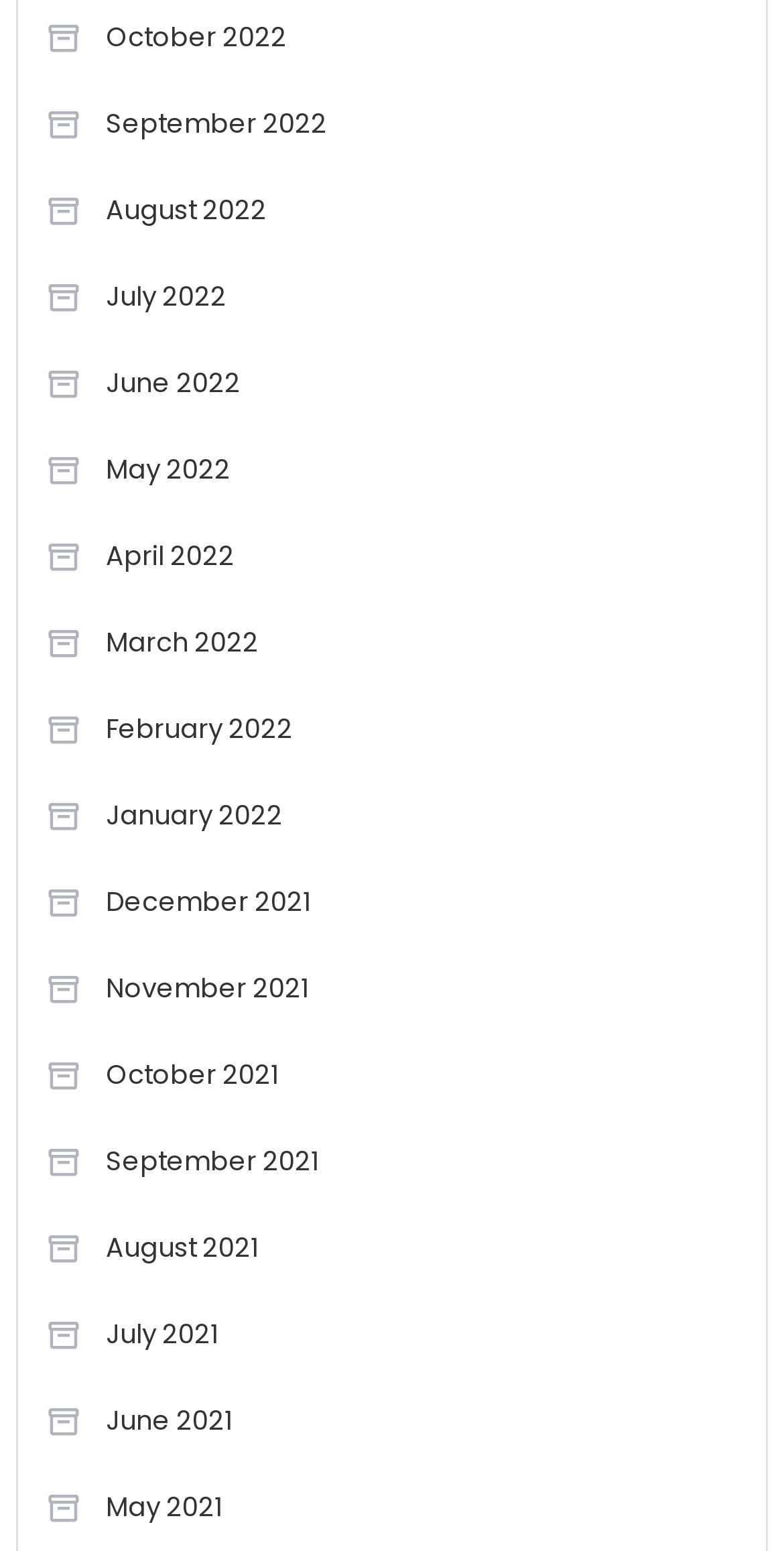Locate the bounding box coordinates of the element that should be clicked to execute the following instruction: "Go to the home page".

None